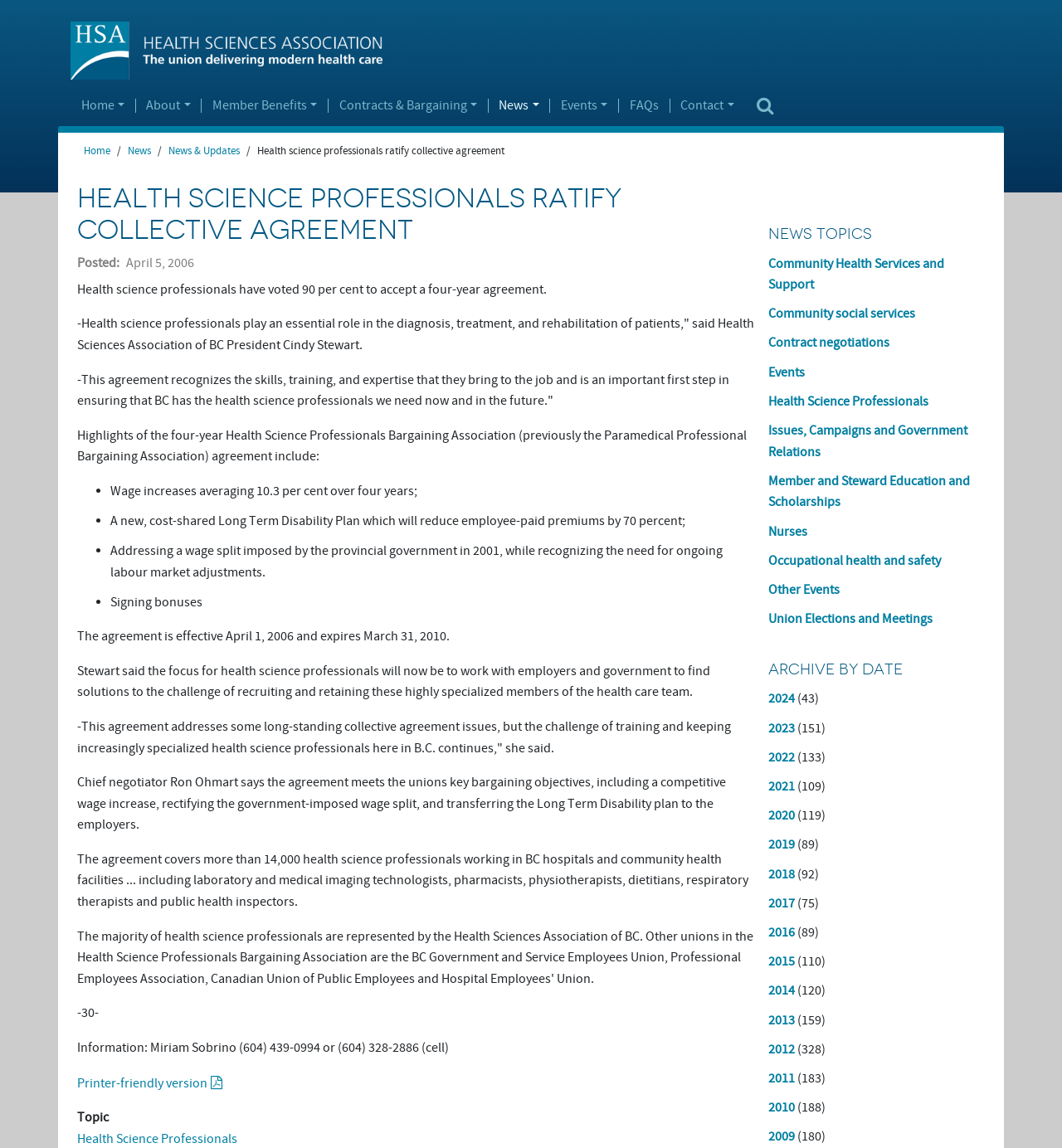Determine the webpage's heading and output its text content.

HEALTH SCIENCE PROFESSIONALS RATIFY COLLECTIVE AGREEMENT